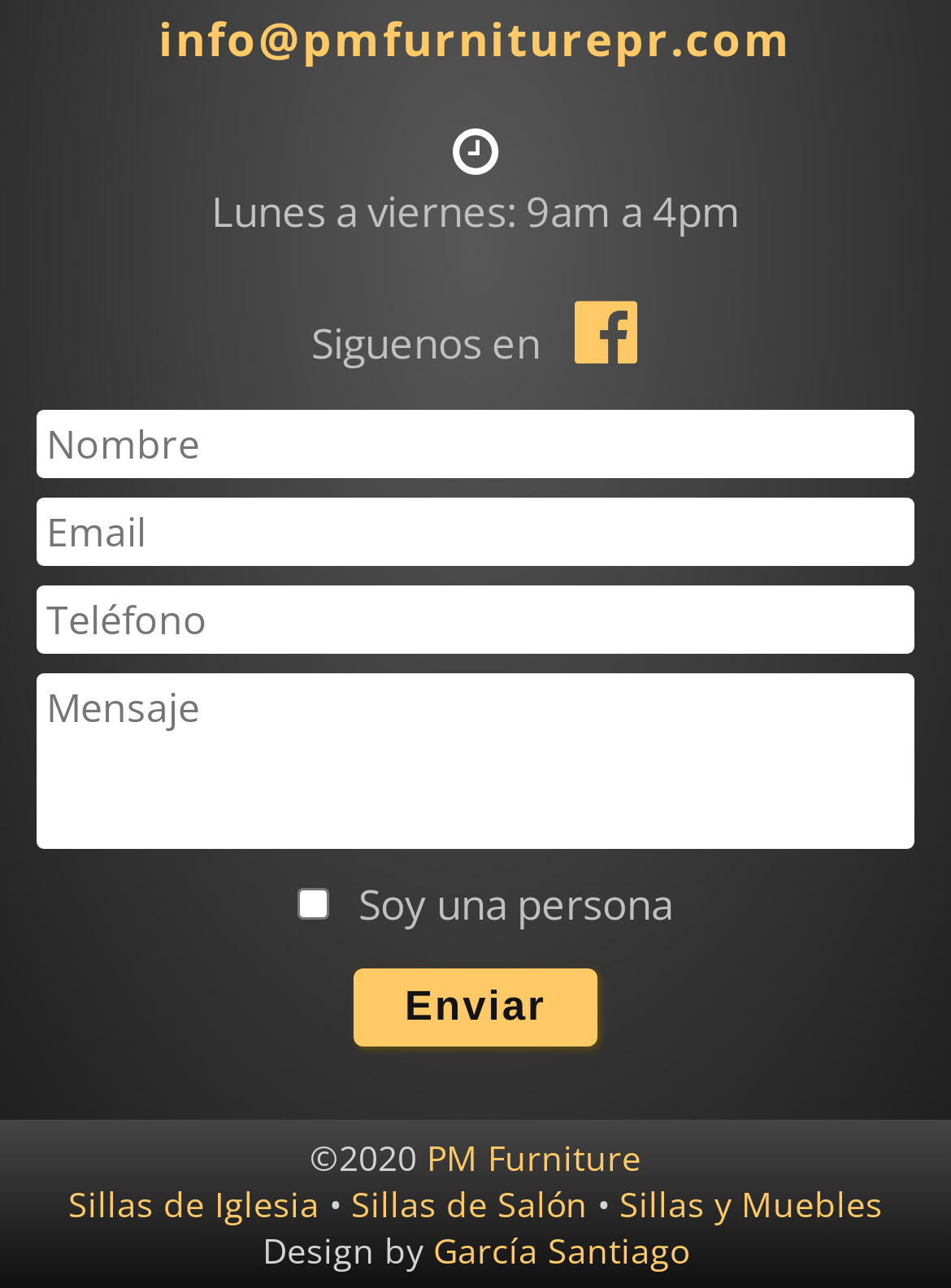Please determine the bounding box coordinates of the element's region to click for the following instruction: "Enter your name".

[0.038, 0.318, 0.962, 0.371]